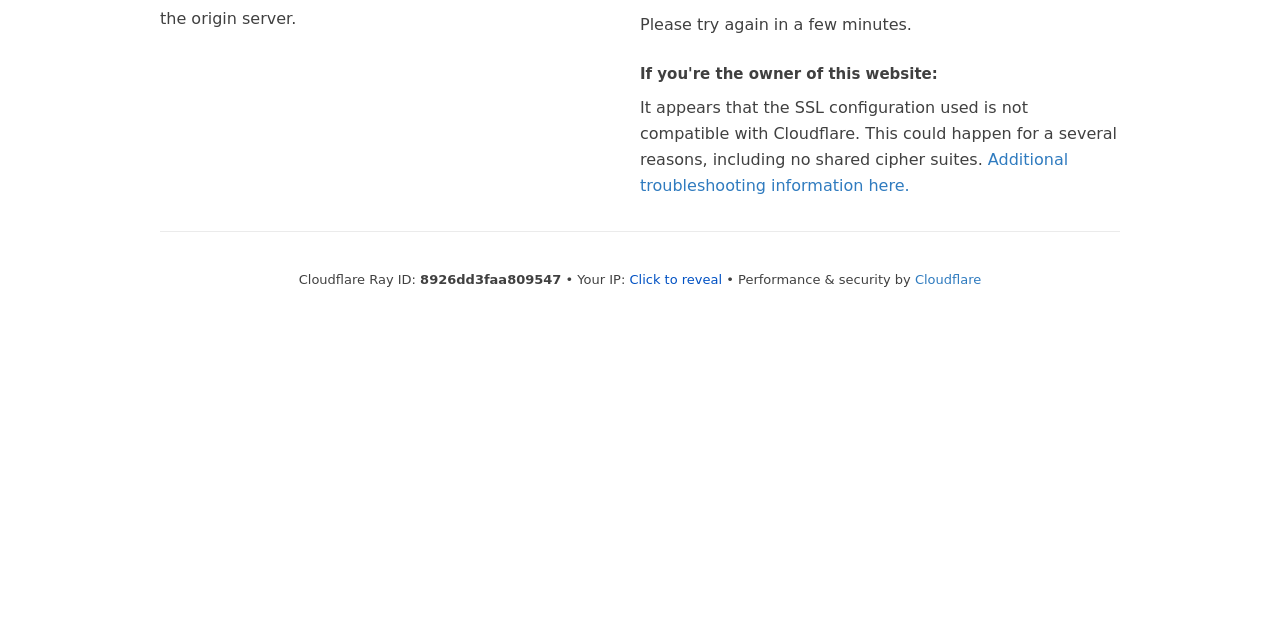From the webpage screenshot, identify the region described by Cloudflare. Provide the bounding box coordinates as (top-left x, top-left y, bottom-right x, bottom-right y), with each value being a floating point number between 0 and 1.

[0.715, 0.424, 0.767, 0.448]